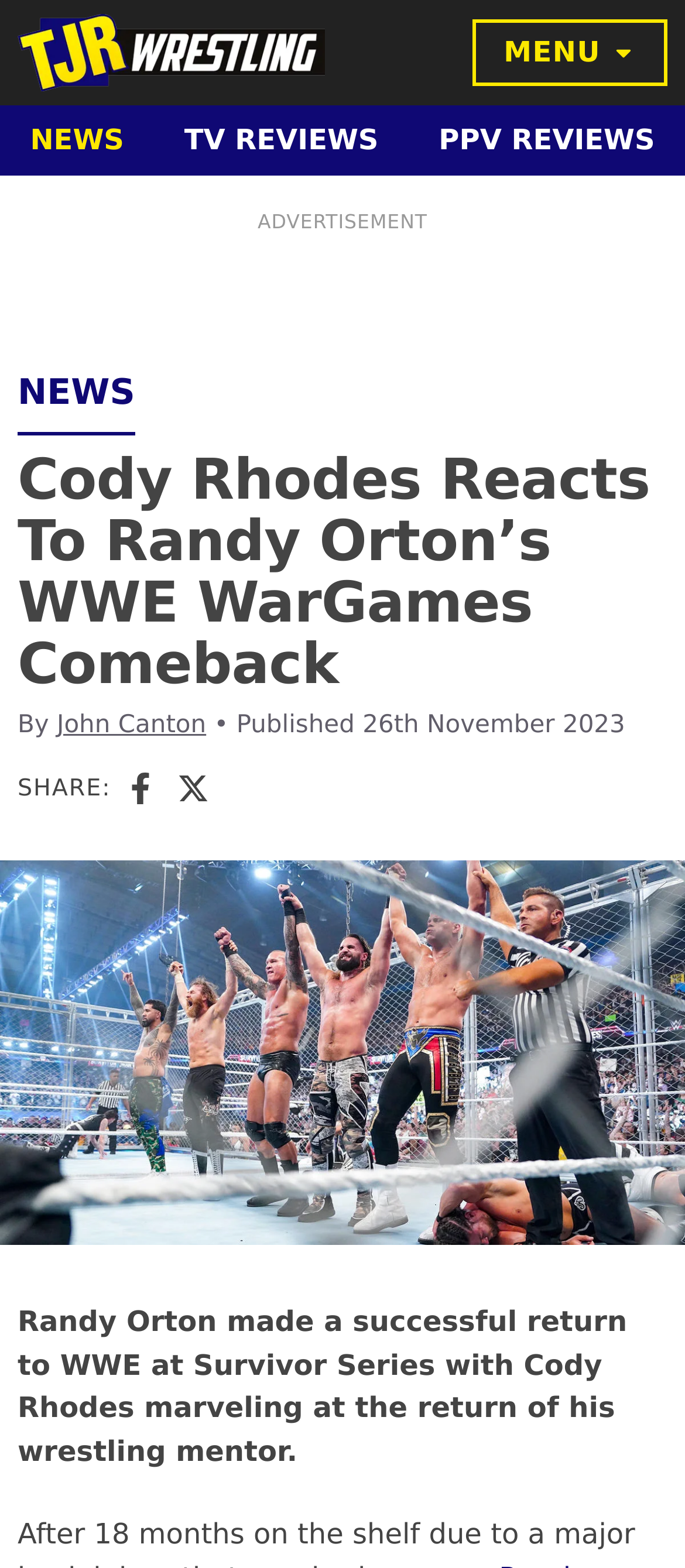What is Randy Orton's recent achievement?
Examine the screenshot and reply with a single word or phrase.

Successful return to WWE